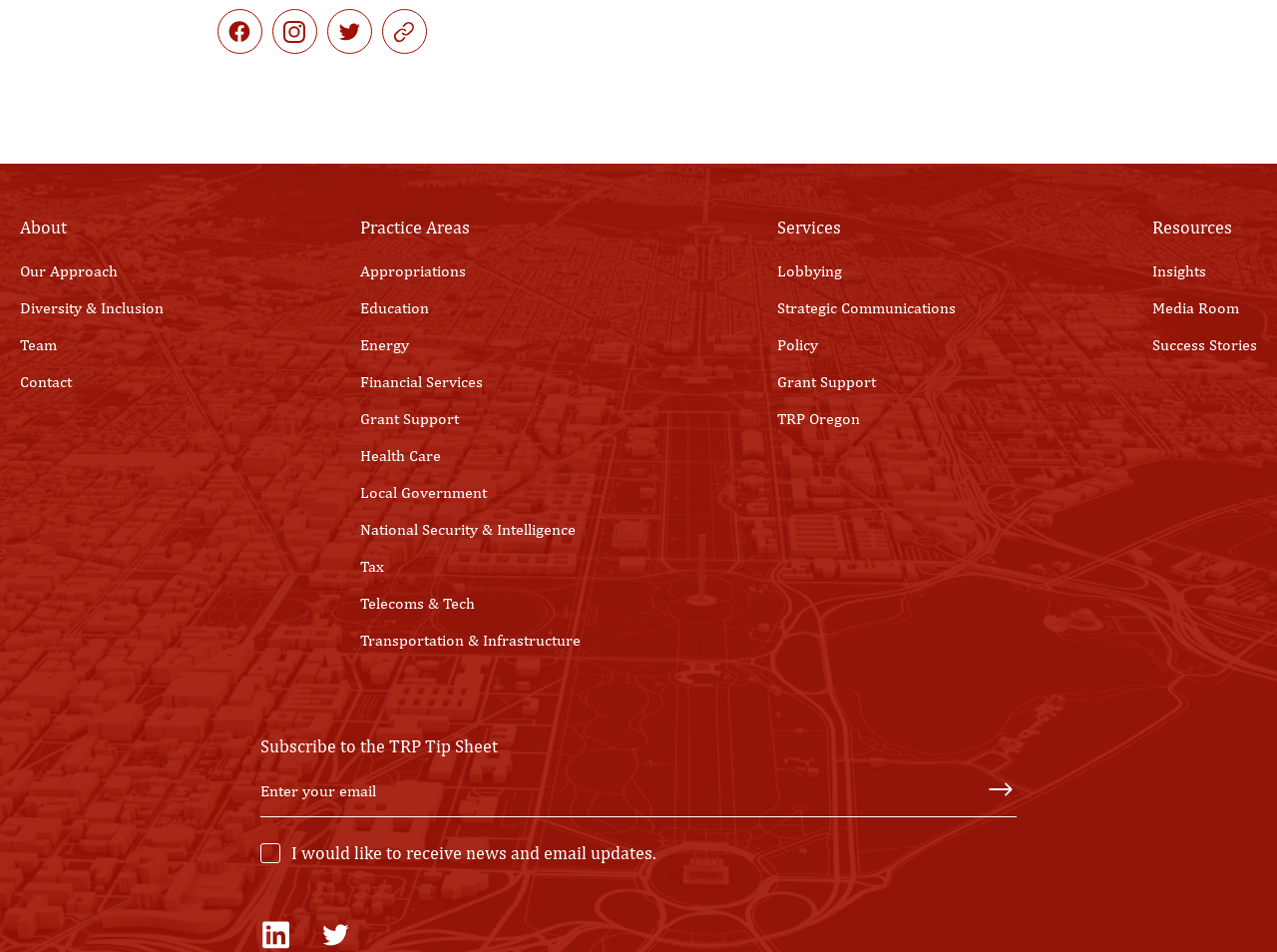What is the first link on the webpage?
Give a detailed response to the question by analyzing the screenshot.

The first link on the webpage is 'About' which is located at the top left corner of the webpage with a bounding box coordinate of [0.016, 0.227, 0.052, 0.249].